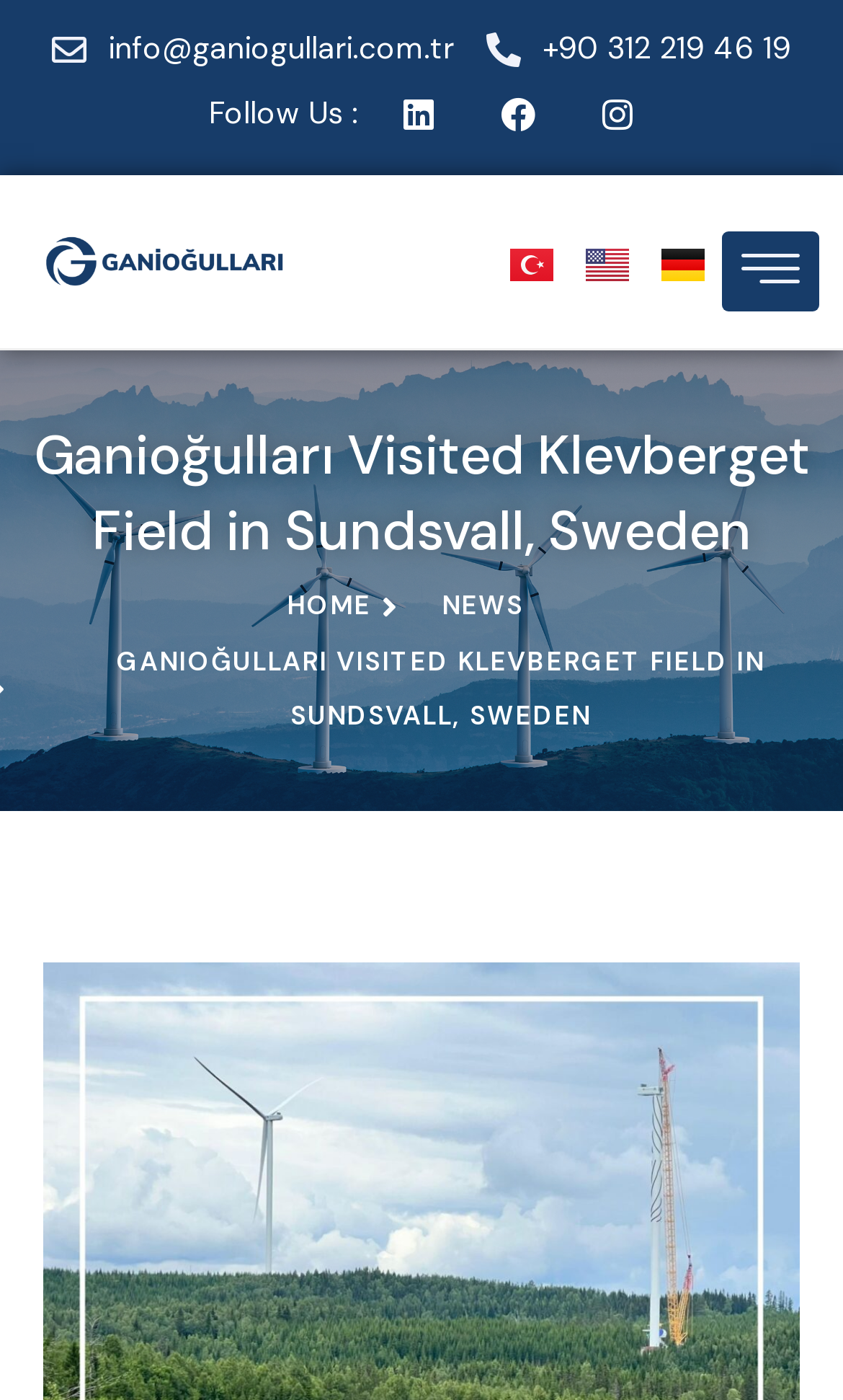Given the description "2002", provide the bounding box coordinates of the corresponding UI element.

None